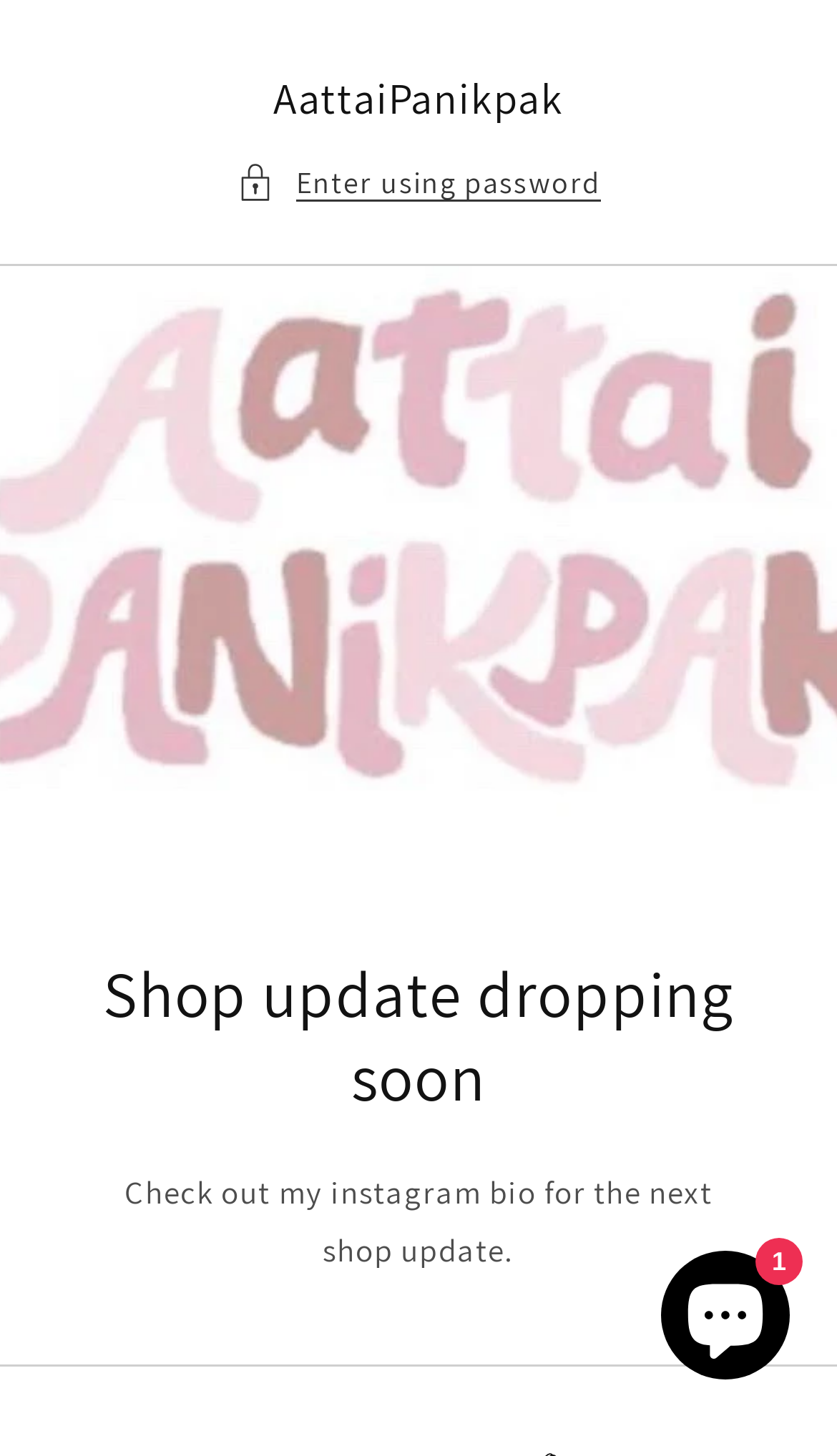Provide the bounding box coordinates of the HTML element described by the text: "1".

[0.79, 0.859, 0.944, 0.947]